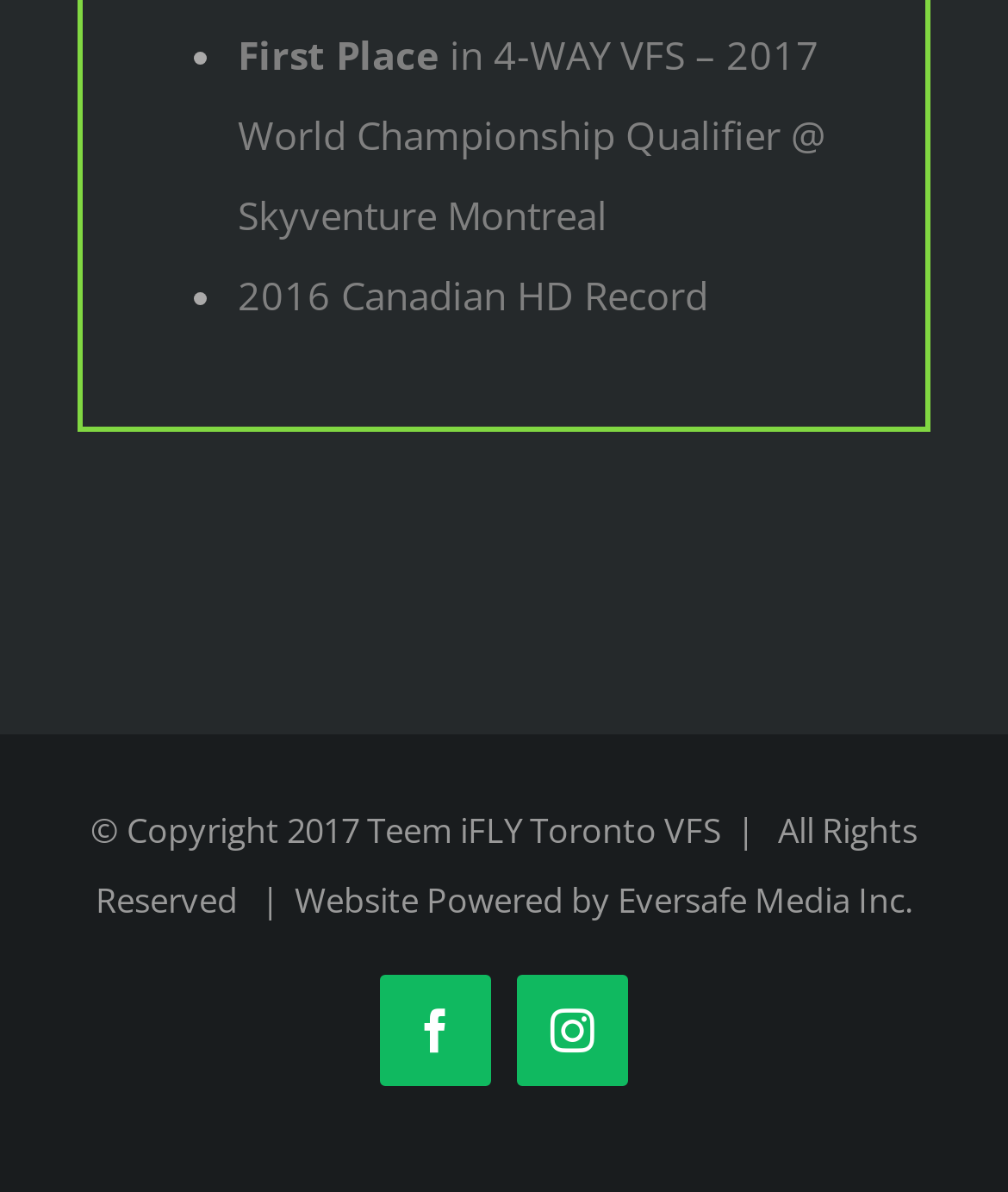What is the achievement mentioned in the first bullet point?
Using the image as a reference, answer the question with a short word or phrase.

First Place